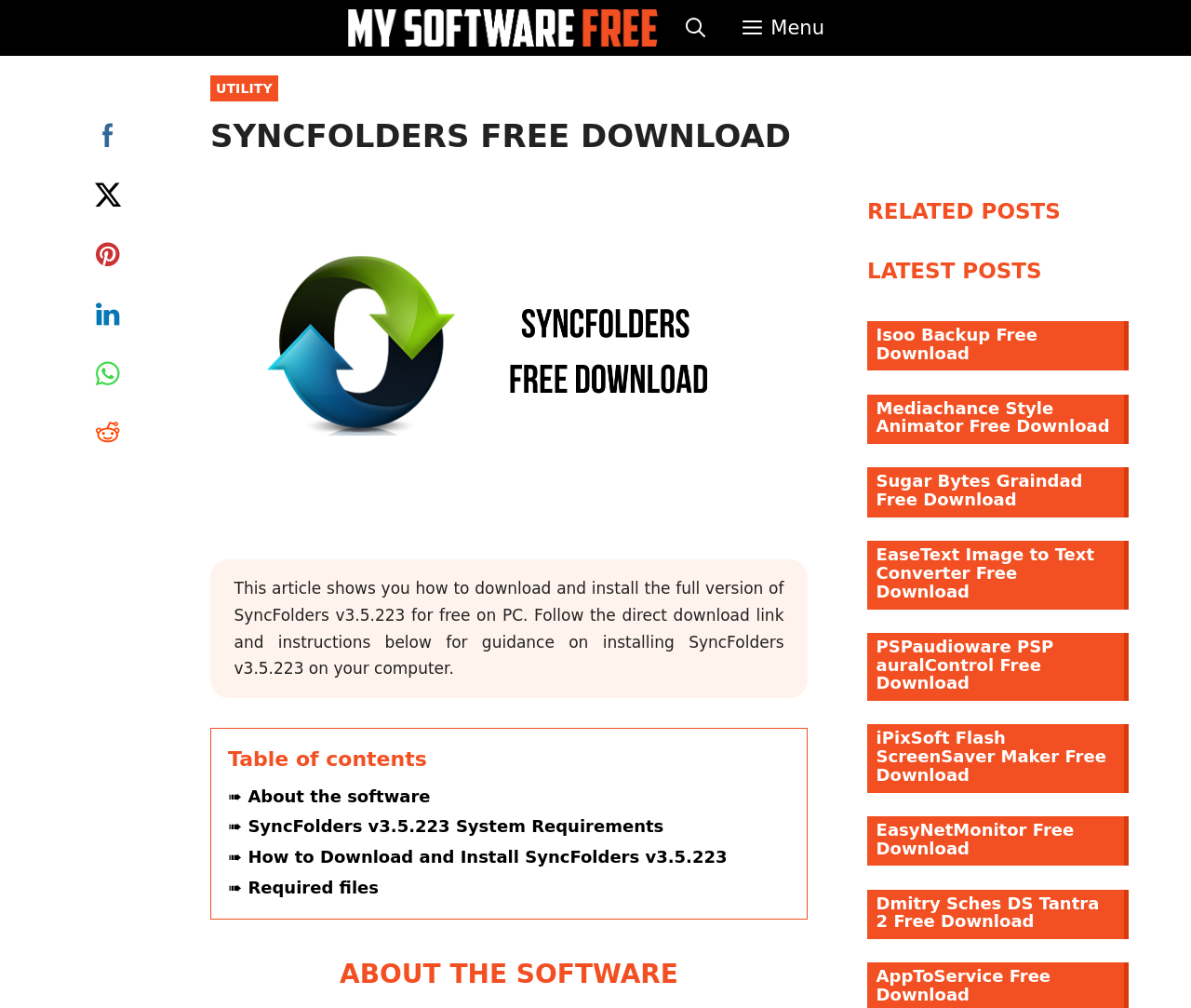Identify the text that serves as the heading for the webpage and generate it.

SYNCFOLDERS FREE DOWNLOAD